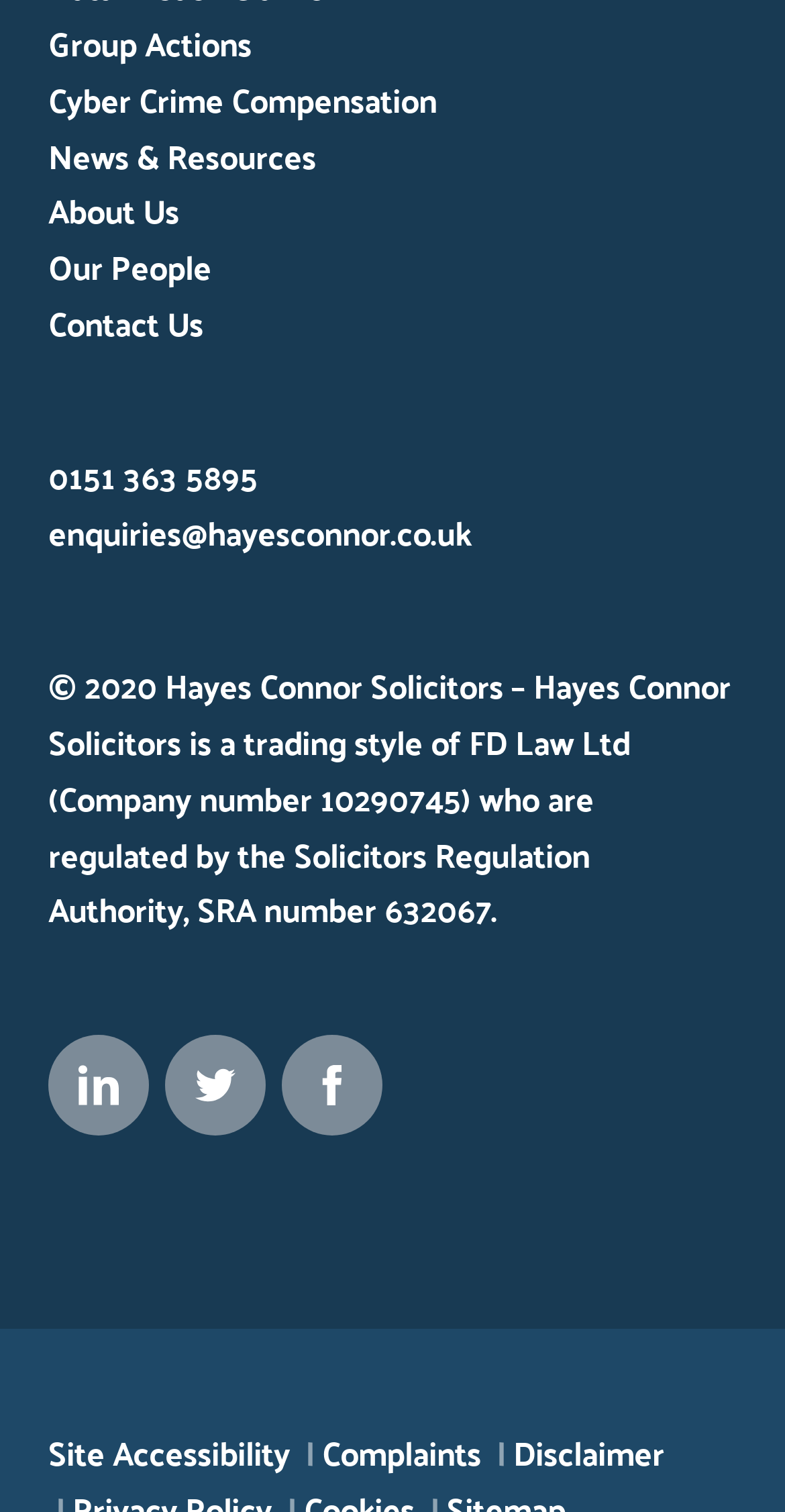Point out the bounding box coordinates of the section to click in order to follow this instruction: "View Site Accessibility".

[0.062, 0.942, 0.369, 0.98]